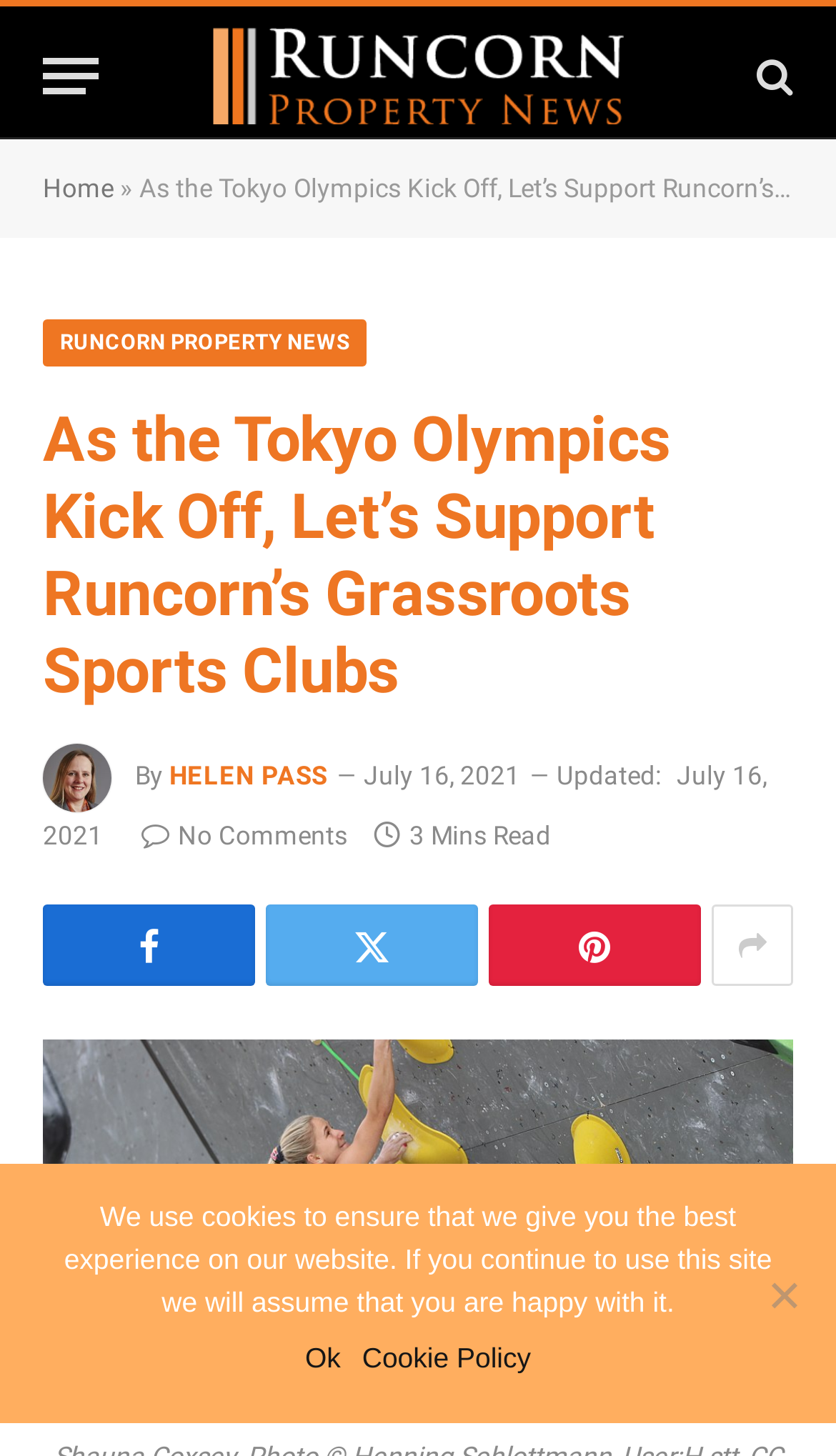Locate the bounding box coordinates of the element that needs to be clicked to carry out the instruction: "Visit Runcorn Property News homepage". The coordinates should be given as four float numbers ranging from 0 to 1, i.e., [left, top, right, bottom].

[0.253, 0.004, 0.747, 0.1]